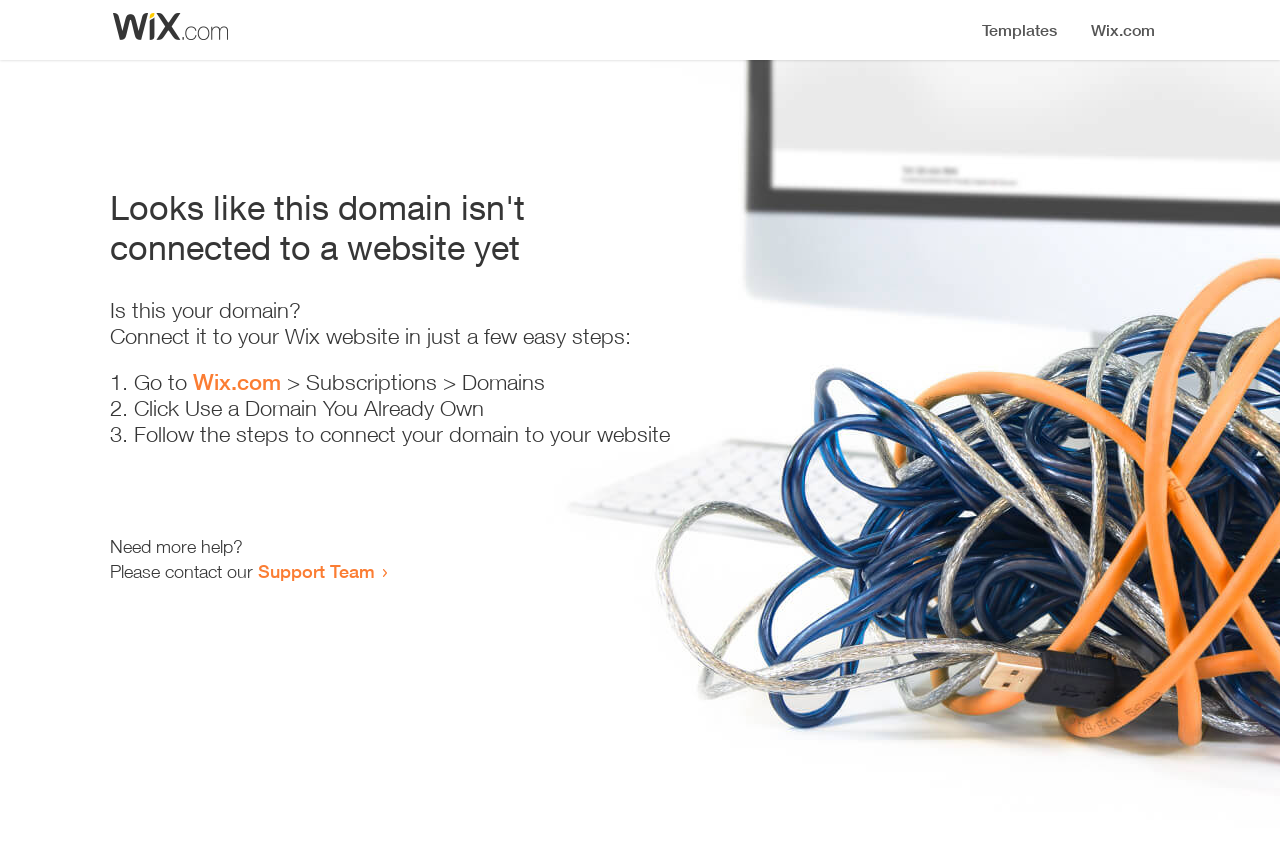Provide a thorough description of the webpage you see.

The webpage appears to be an error page, indicating that a domain is not connected to a website yet. At the top, there is a small image, likely a logo or icon. Below the image, a prominent heading reads "Looks like this domain isn't connected to a website yet". 

Underneath the heading, there is a series of instructions to connect the domain to a Wix website. The instructions are divided into three steps, each marked with a numbered list marker (1., 2., and 3.). The first step involves going to Wix.com, followed by navigating to the Subscriptions and Domains section. The second step is to click "Use a Domain You Already Own", and the third step is to follow the instructions to connect the domain to the website.

At the bottom of the page, there is a section offering additional help. It starts with the text "Need more help?" and provides a link to contact the Support Team.